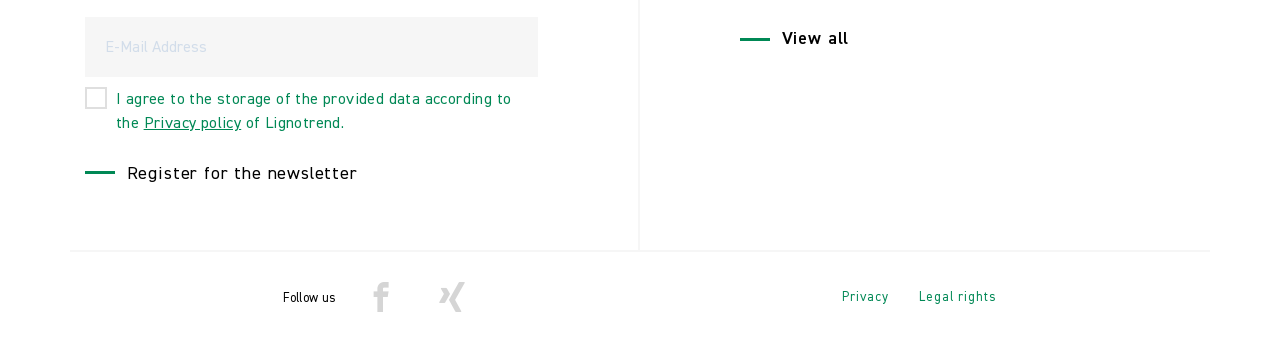Locate the coordinates of the bounding box for the clickable region that fulfills this instruction: "Agree to the privacy policy".

[0.066, 0.251, 0.077, 0.288]